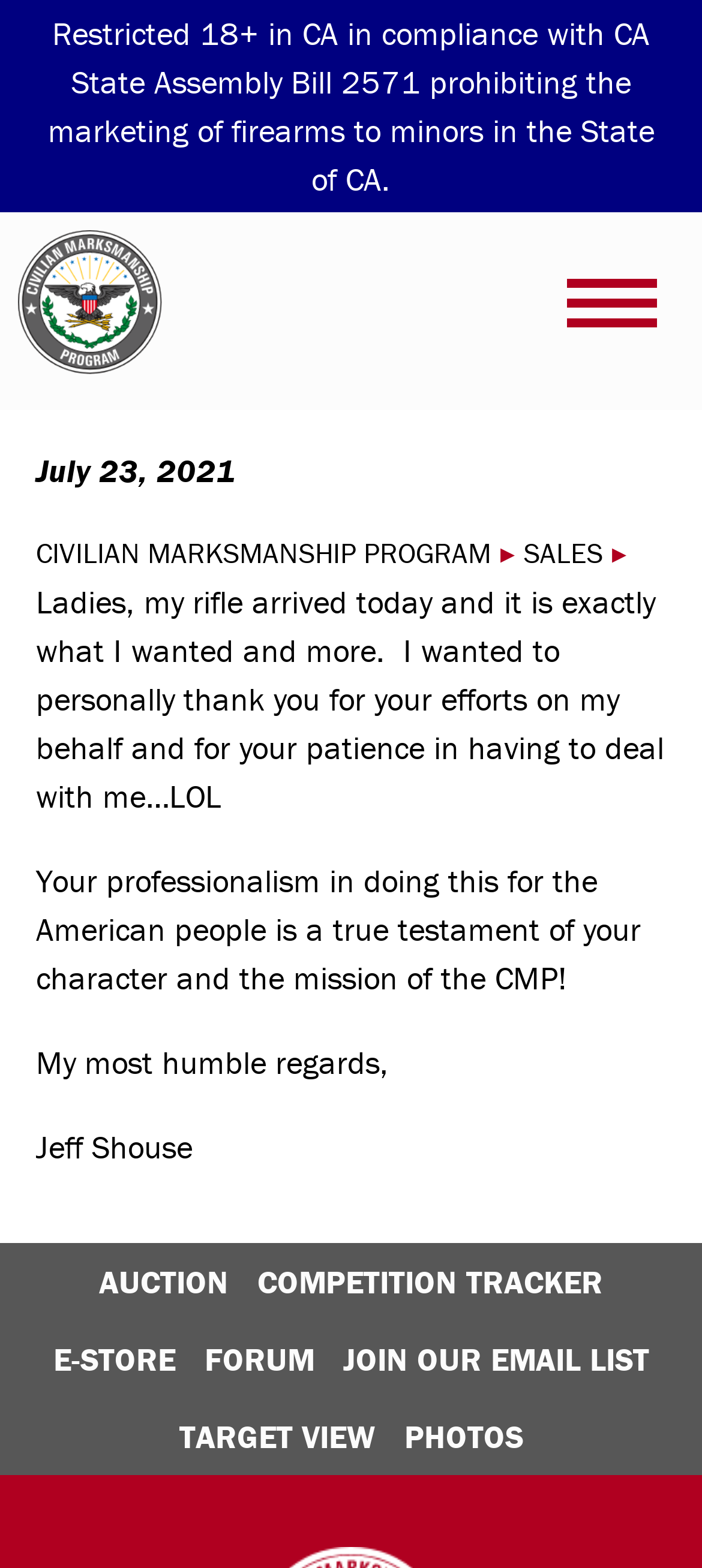Carefully examine the image and provide an in-depth answer to the question: How many links are there in the primary menu?

The primary menu can be found on the top-right corner of the webpage, and it contains 7 links: 'AUCTION', 'COMPETITION TRACKER', 'E-STORE', 'FORUM', 'JOIN OUR EMAIL LIST', 'TARGET VIEW', and 'PHOTOS'.